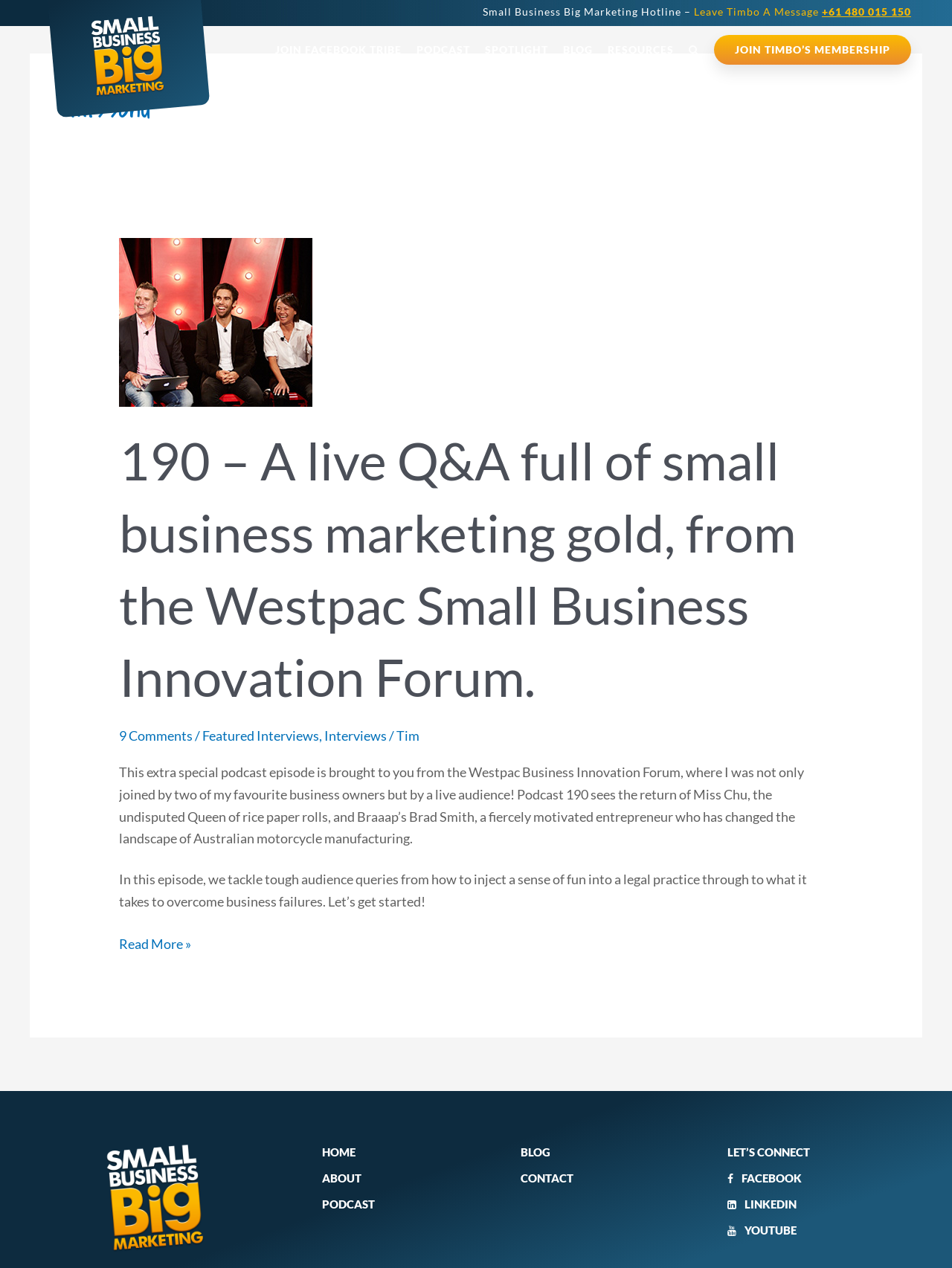Determine the bounding box coordinates for the region that must be clicked to execute the following instruction: "Go to Home".

None